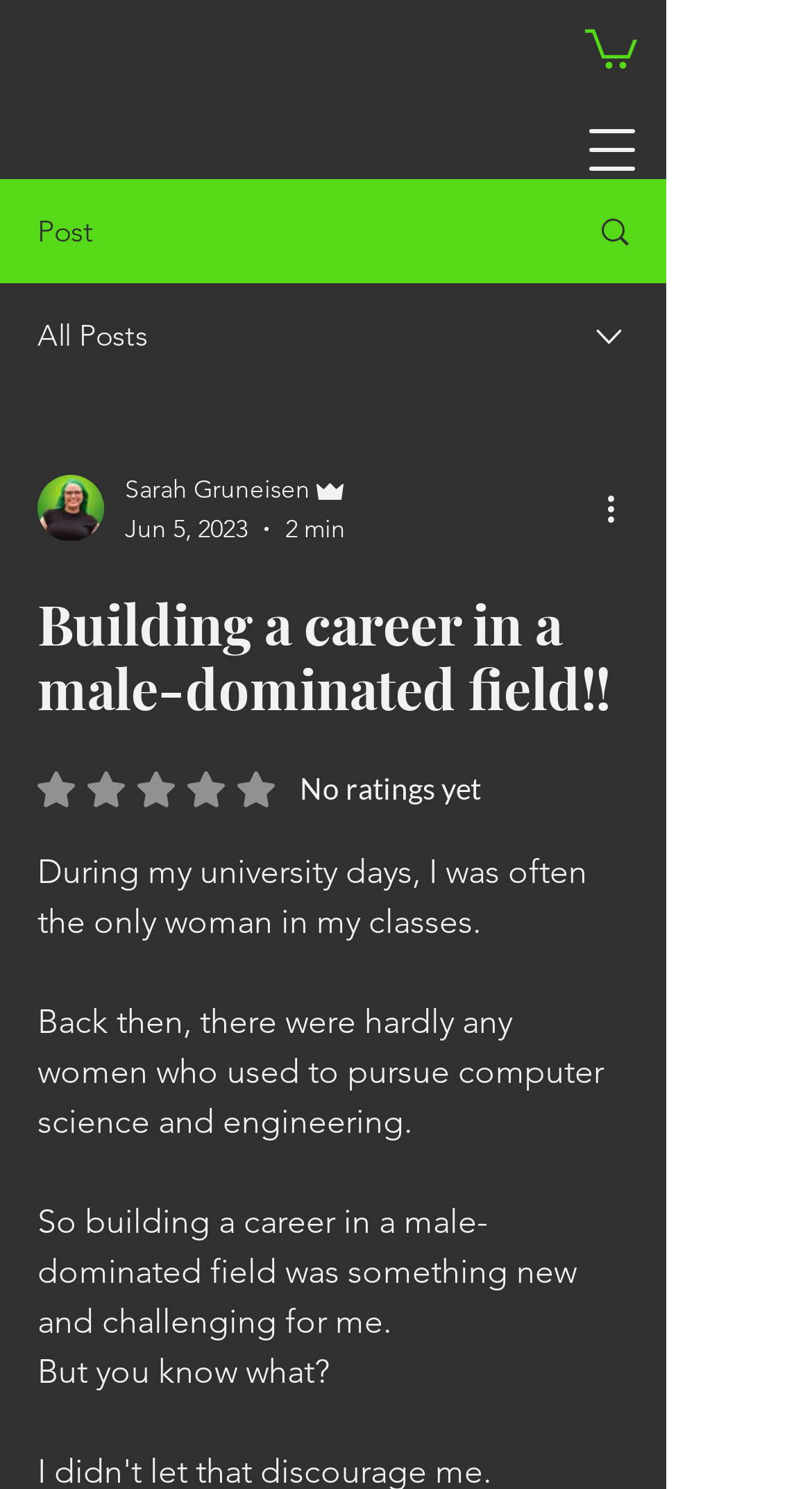What is the logo of Avagasso Coaching?
Answer the question with a single word or phrase derived from the image.

Dragon holding a Heart